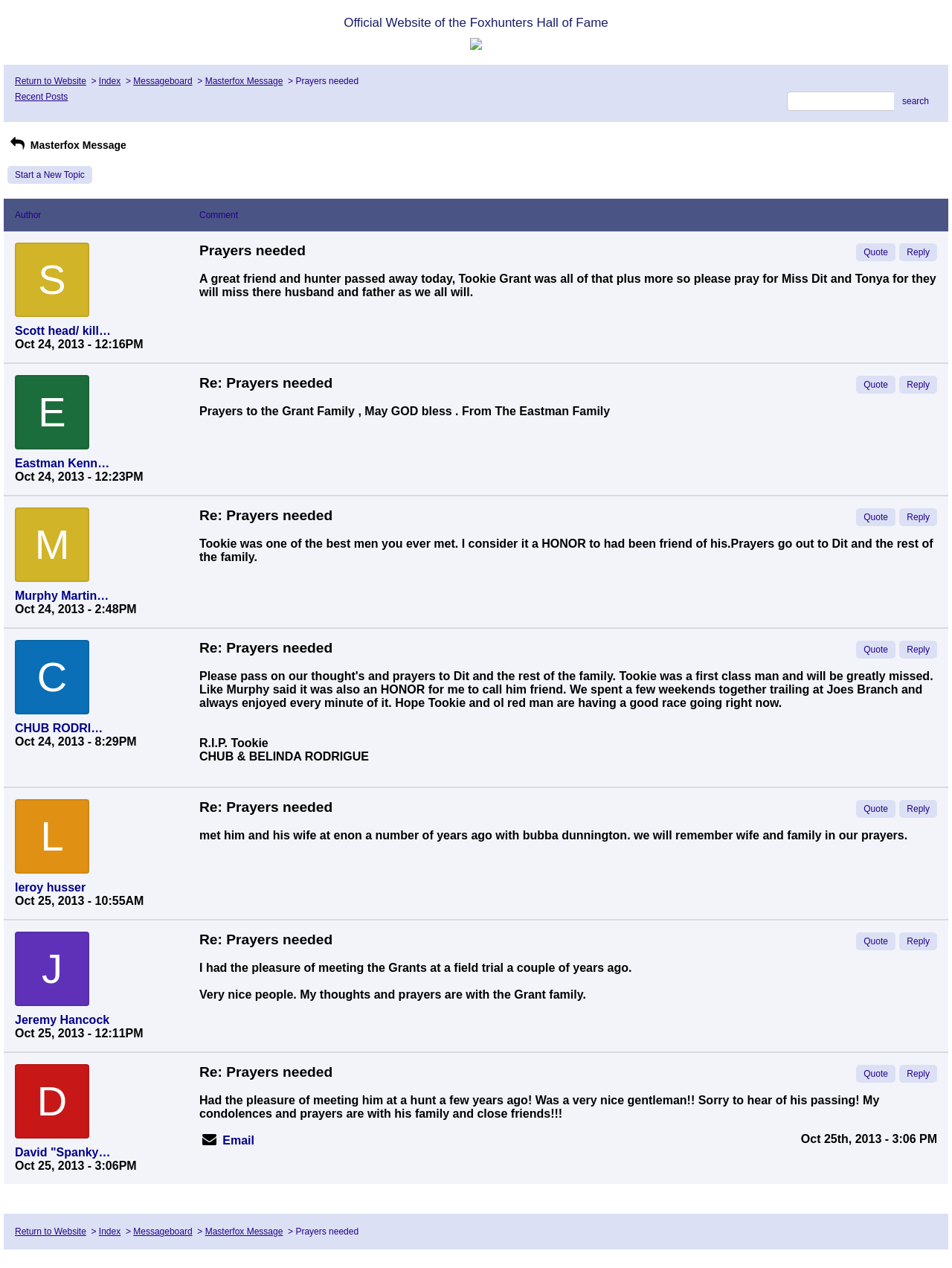Can you determine the bounding box coordinates of the area that needs to be clicked to fulfill the following instruction: "Quote a message"?

[0.899, 0.192, 0.941, 0.206]